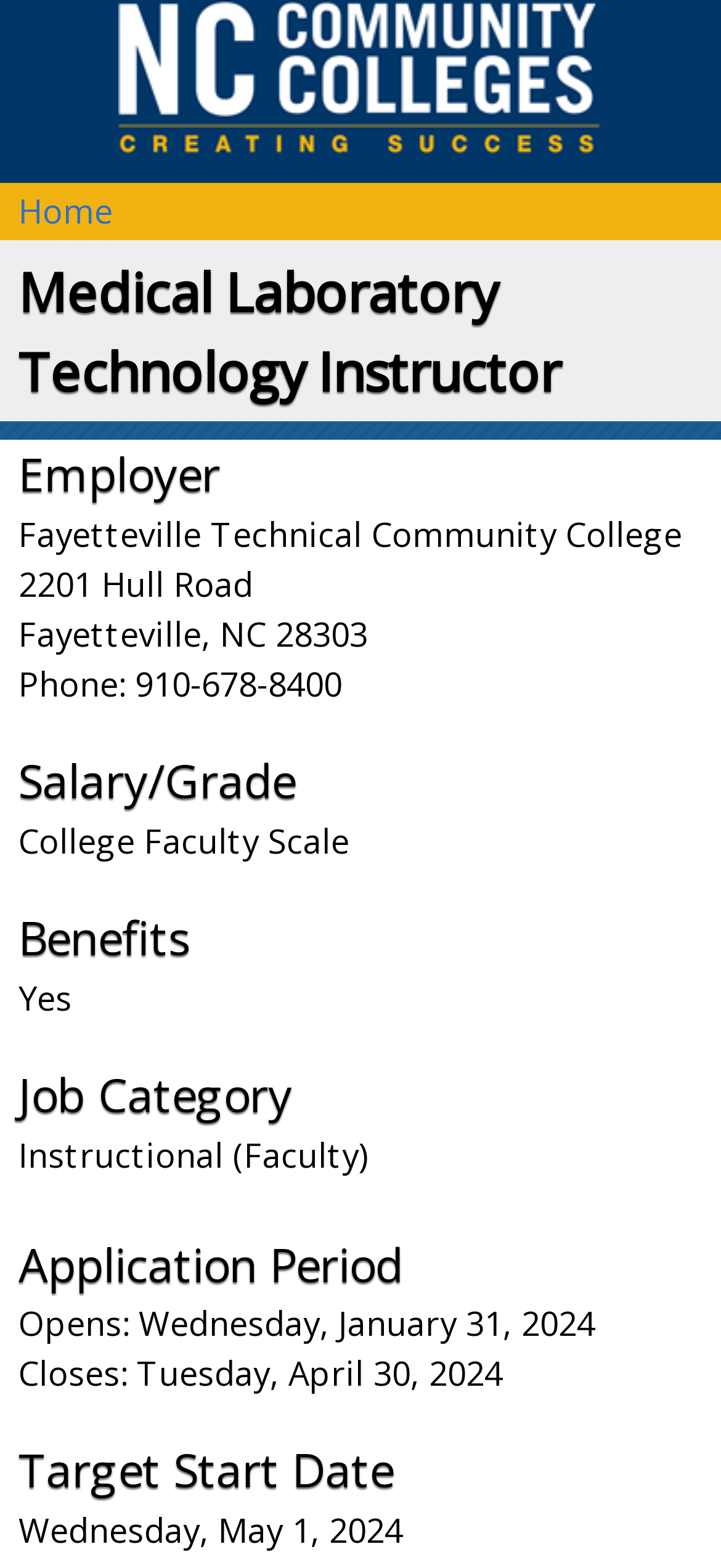Create a detailed narrative of the webpage’s visual and textual elements.

The webpage is a job posting for a Medical Laboratory Technology Instructor at Fayetteville Technical Community College. At the top of the page, there is a link to "Skip to main content" and a logo with the text "NC Community Colleges Jobs". Below the logo, there is a navigation menu with a "You are here" heading, followed by a link to "Home".

The main content of the page is divided into sections, each with a heading. The first section is the job title, "Medical Laboratory Technology Instructor". Below this, there is a section for the employer, which lists the college's name, address, phone number, and other contact information.

The next sections provide details about the job, including the salary and grade, benefits, job category, and application period. The salary and grade section lists the college's faculty scale, while the benefits section simply states "Yes". The job category is listed as "Instructional (Faculty)".

The application period section provides the dates when the application is open and closed, with the open date being Wednesday, January 31, 2024, and the close date being Tuesday, April 30, 2024. Finally, the target start date for the job is listed as Wednesday, May 1, 2024.